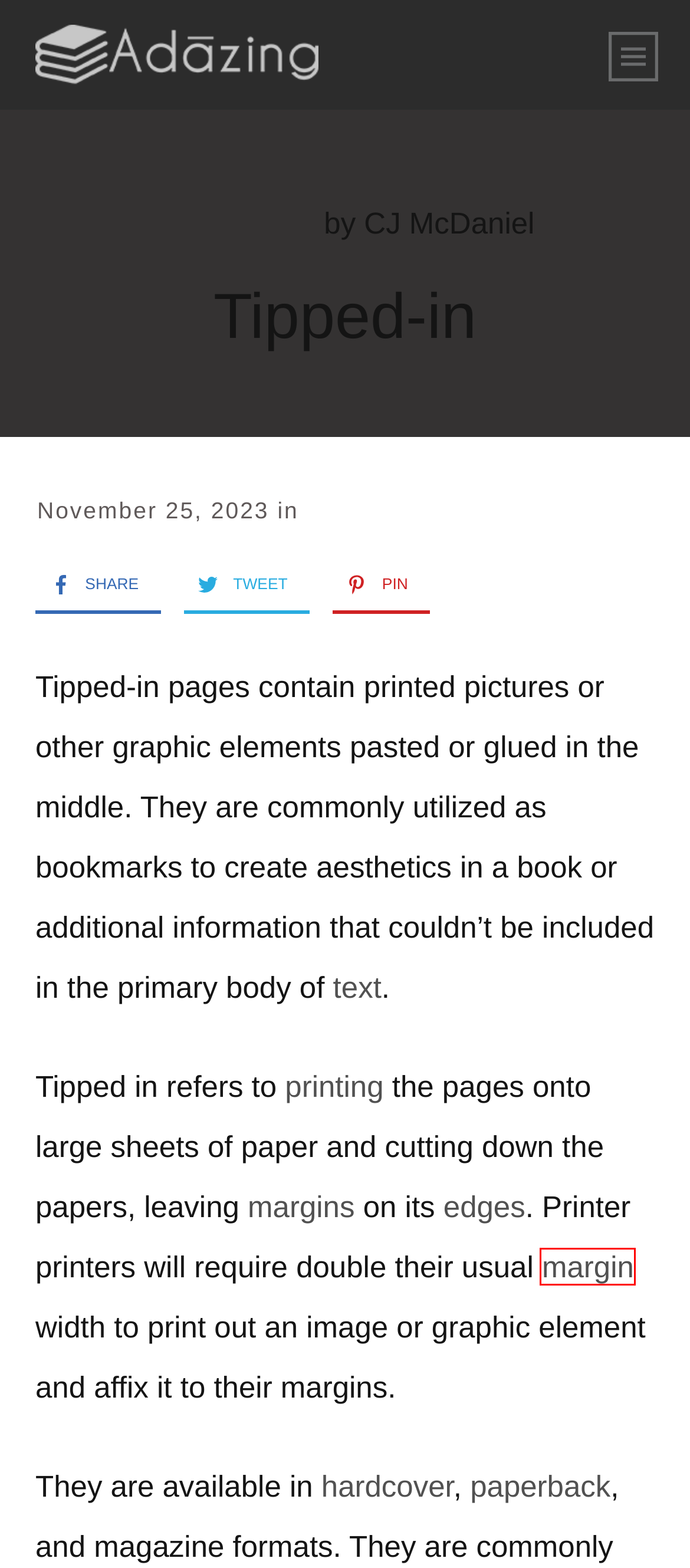Observe the provided screenshot of a webpage with a red bounding box around a specific UI element. Choose the webpage description that best fits the new webpage after you click on the highlighted element. These are your options:
A. Text · Adazing
B. Printing · Adazing
C. Margin · Adazing
D. Edges · Adazing
E. About CJ McDaniel and Adazing
F. Paperback · Adazing
G. Addendum · Adazing
H. Acquisitions Board · Adazing

C